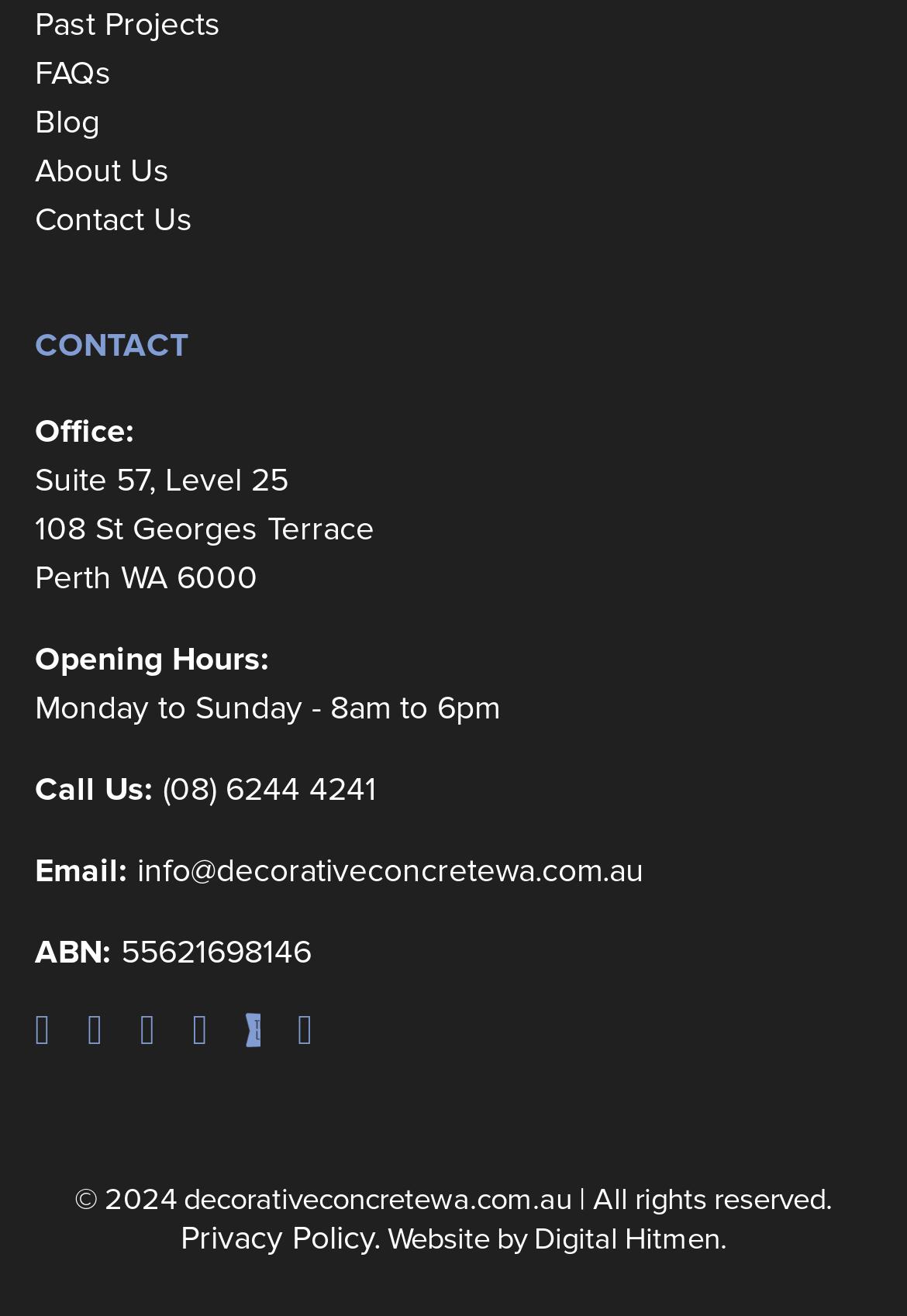Based on the provided description, "Youtube Icon", find the bounding box of the corresponding UI element in the screenshot.

[0.154, 0.765, 0.171, 0.801]